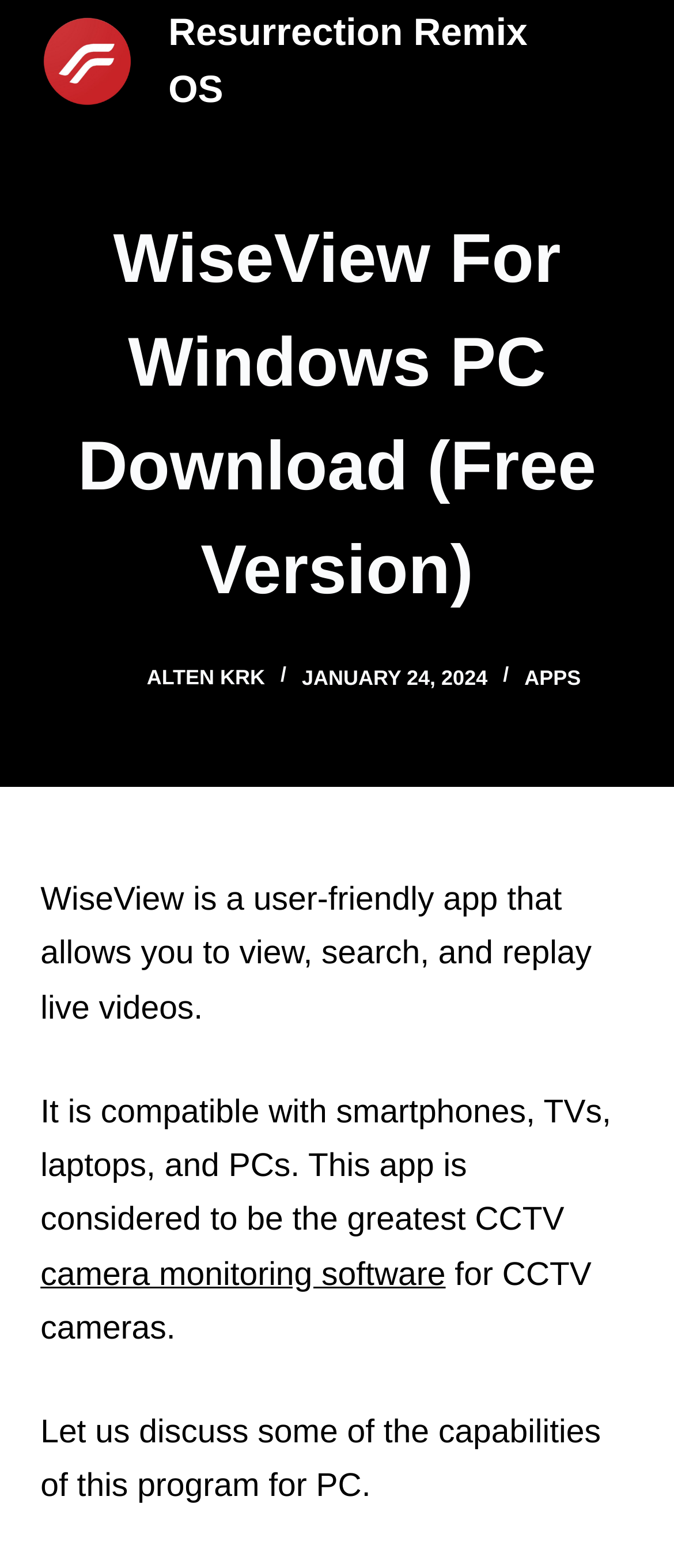Using floating point numbers between 0 and 1, provide the bounding box coordinates in the format (top-left x, top-left y, bottom-right x, bottom-right y). Locate the UI element described here: Apps

[0.778, 0.424, 0.862, 0.44]